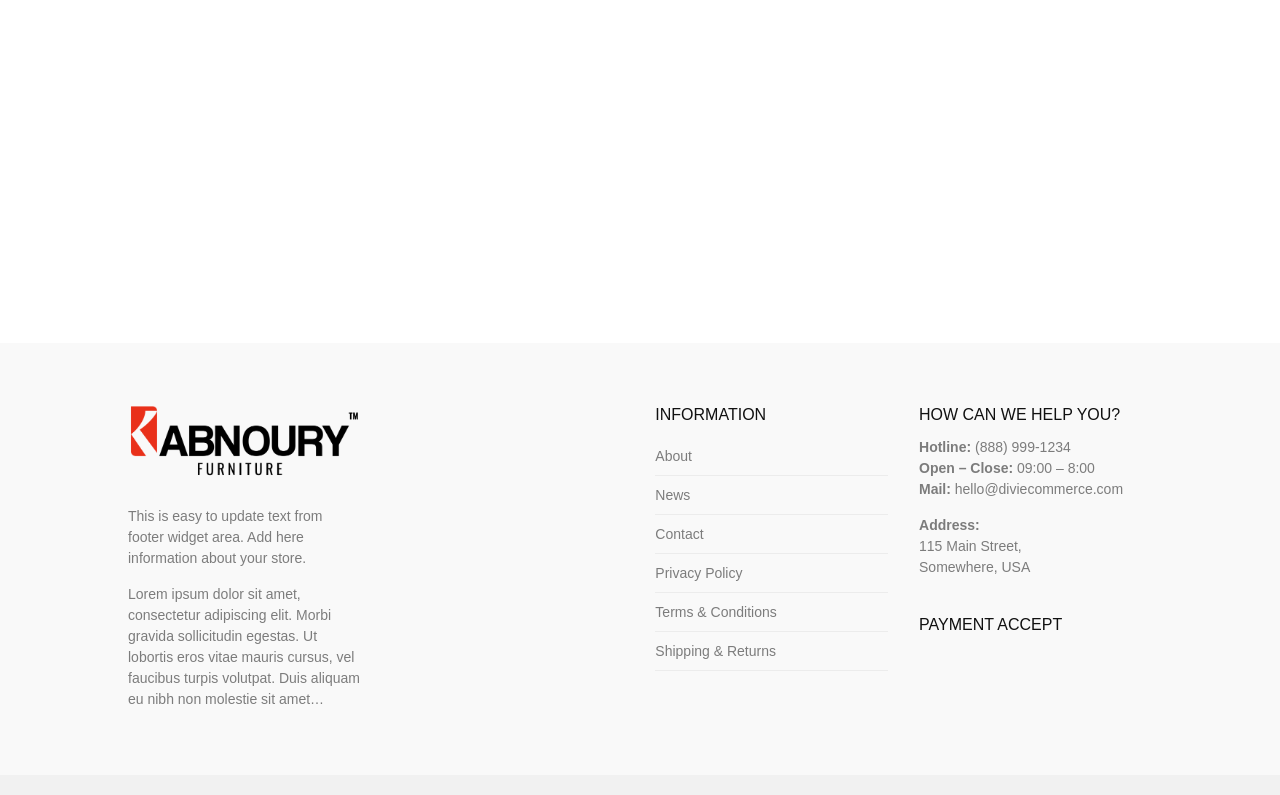Answer with a single word or phrase: 
What is the hotline number?

(888) 999-1234